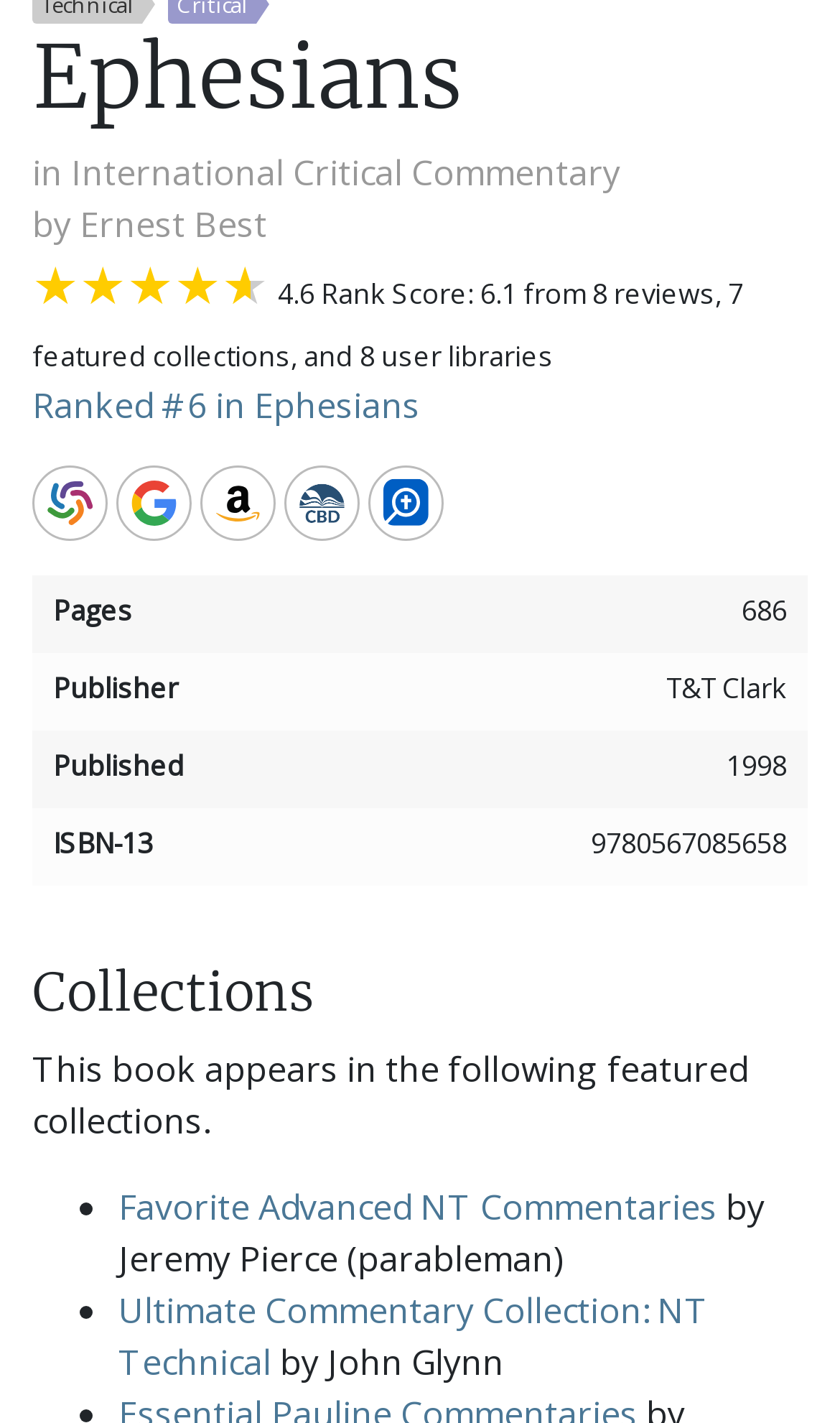Please answer the following question using a single word or phrase: 
What is the publisher of this commentary?

T&T Clark